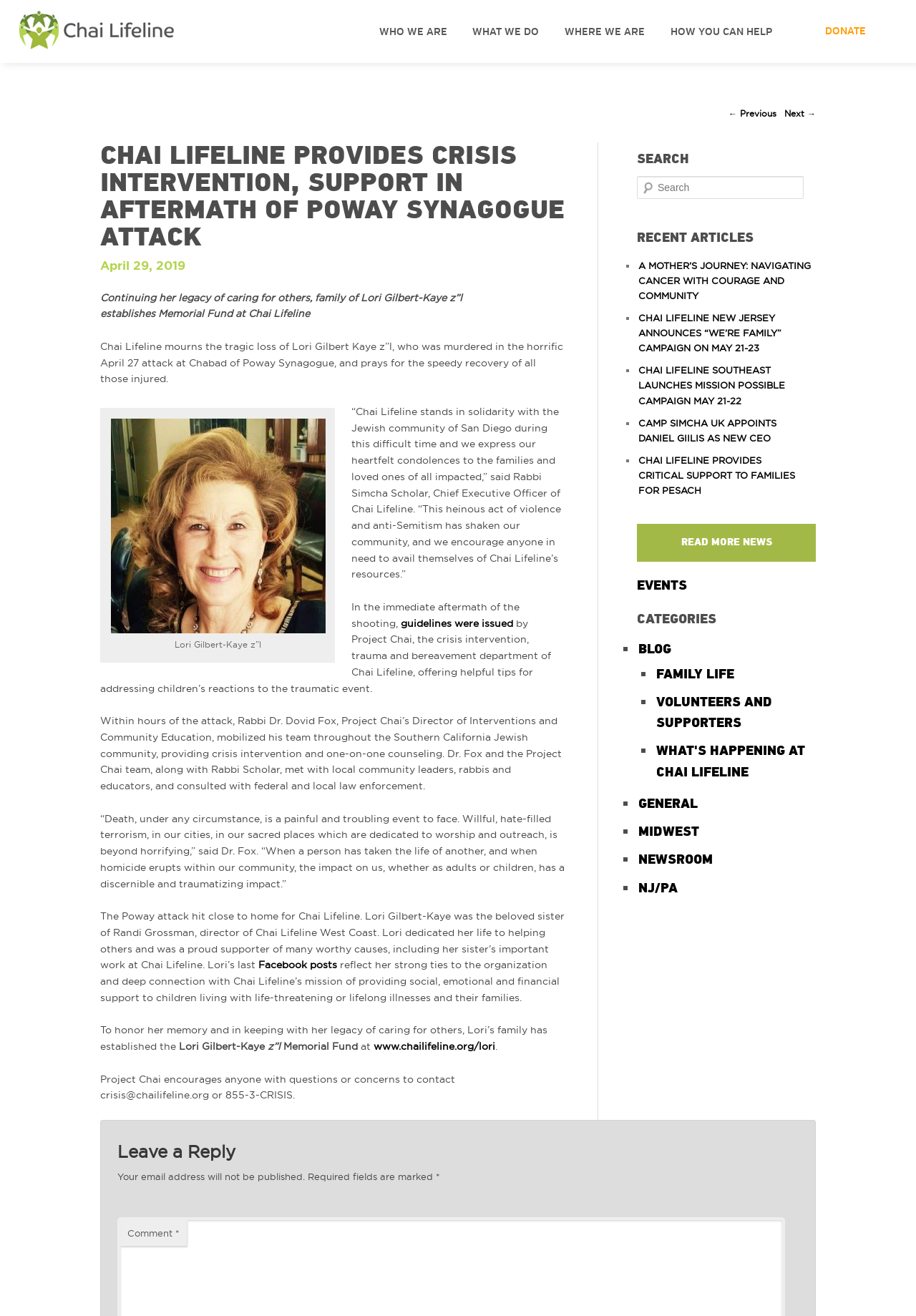Please specify the bounding box coordinates for the clickable region that will help you carry out the instruction: "Read the 'How to Watch Online Movies' article".

None